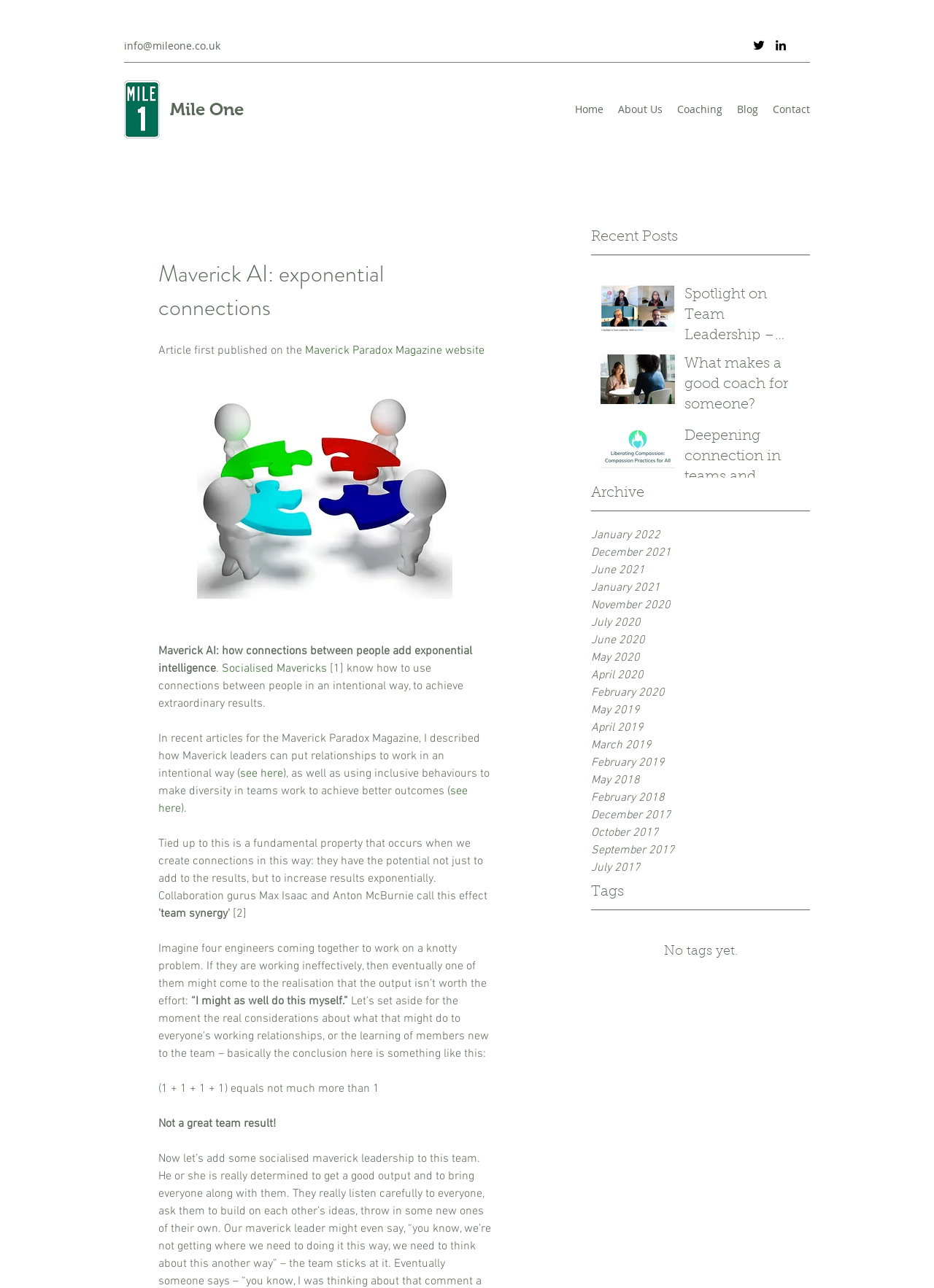Locate the bounding box coordinates of the clickable area to execute the instruction: "View the blog". Provide the coordinates as four float numbers between 0 and 1, represented as [left, top, right, bottom].

[0.781, 0.076, 0.82, 0.093]